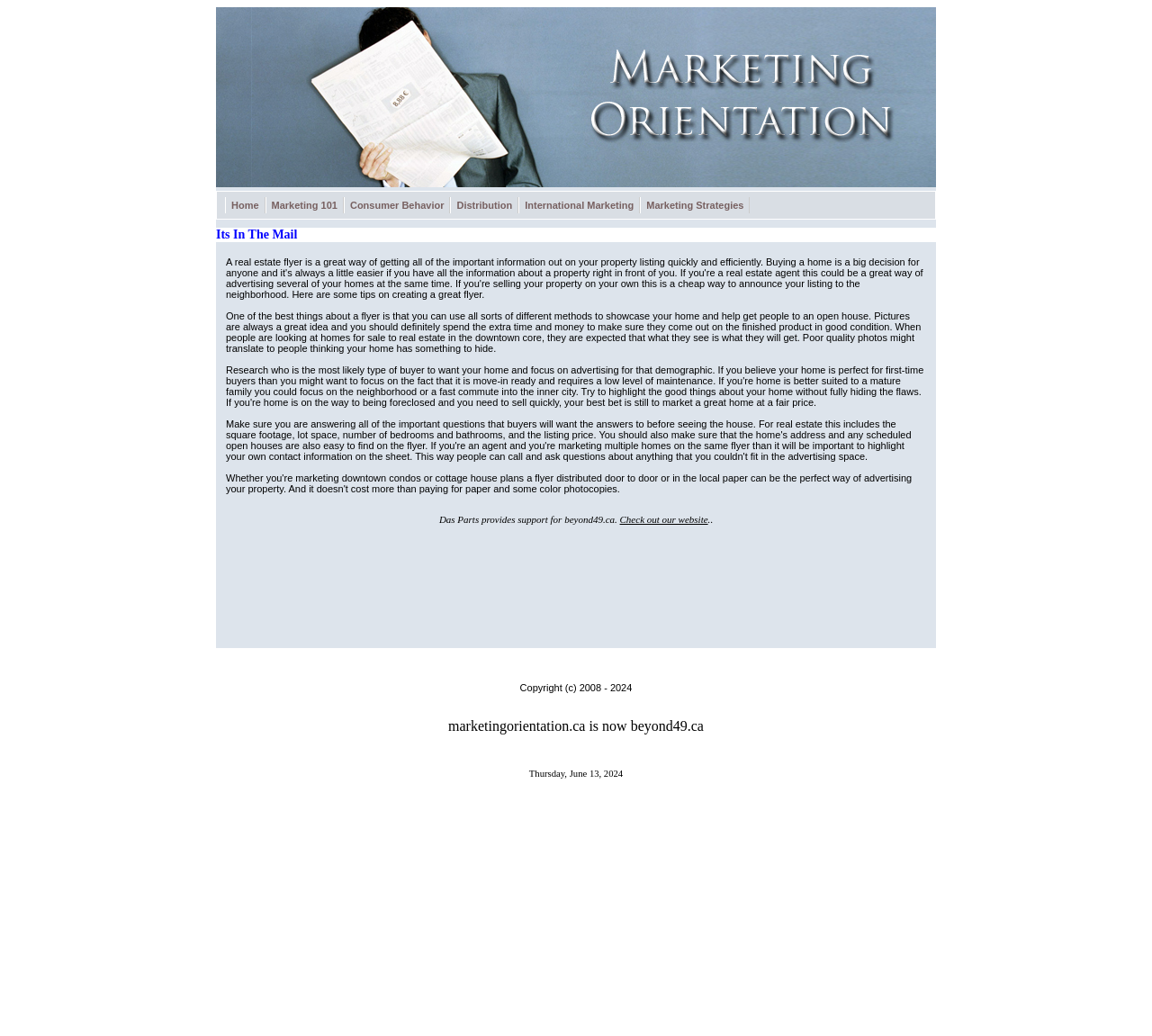What is the alternative way to advertise a property mentioned on the webpage?
Kindly answer the question with as much detail as you can.

The webpage suggests that distributing flyers door-to-door or in the local paper can be a cheap and effective way to advertise a property, especially for those selling their property on their own.